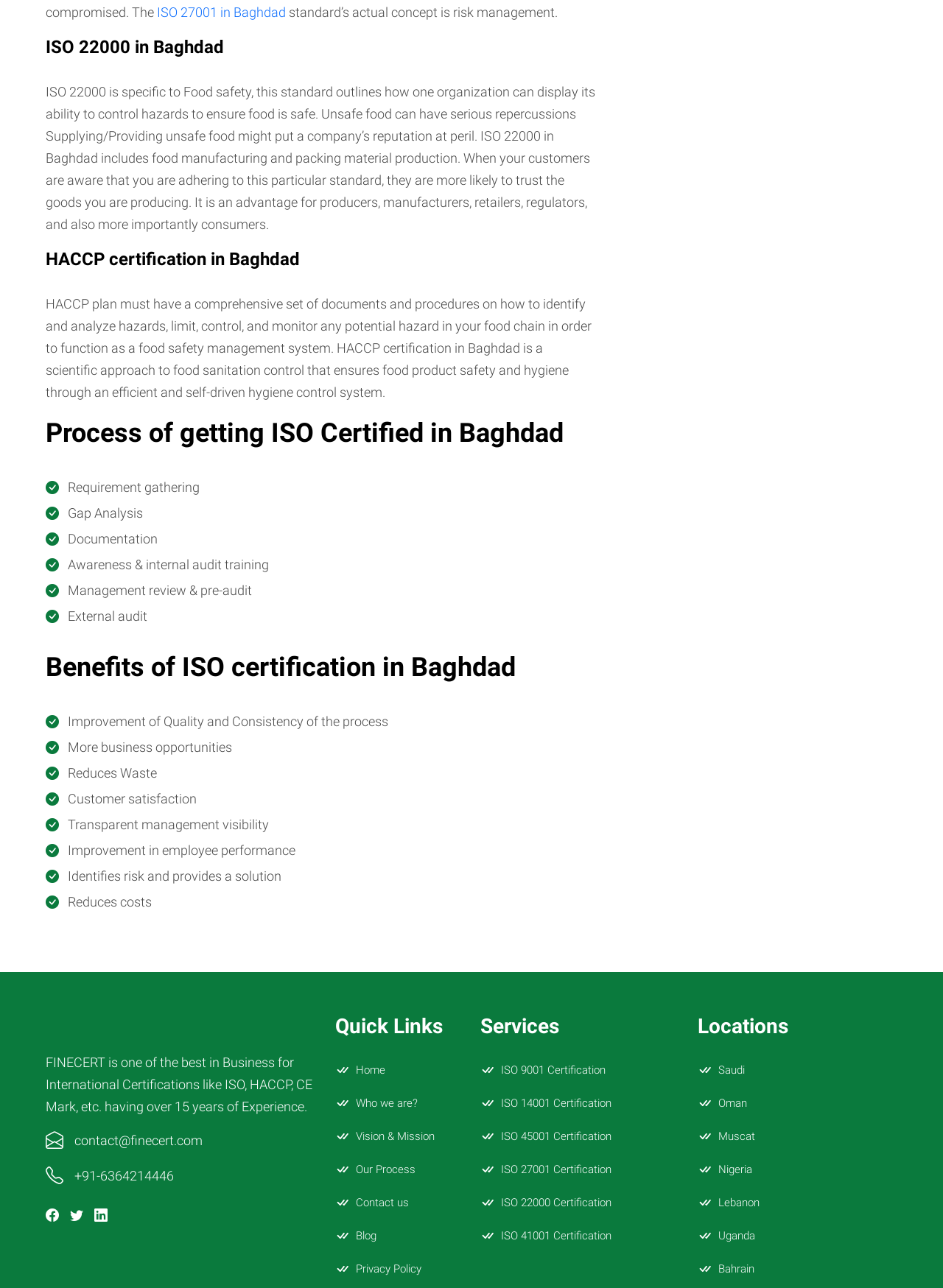Can you give a comprehensive explanation to the question given the content of the image?
What are the services offered by FINECERT?

According to the webpage, FINECERT offers several certifications, including ISO 9001, ISO 14001, ISO 45001, ISO 27001, ISO 22000, and ISO 41001, as listed under the 'Services' section.